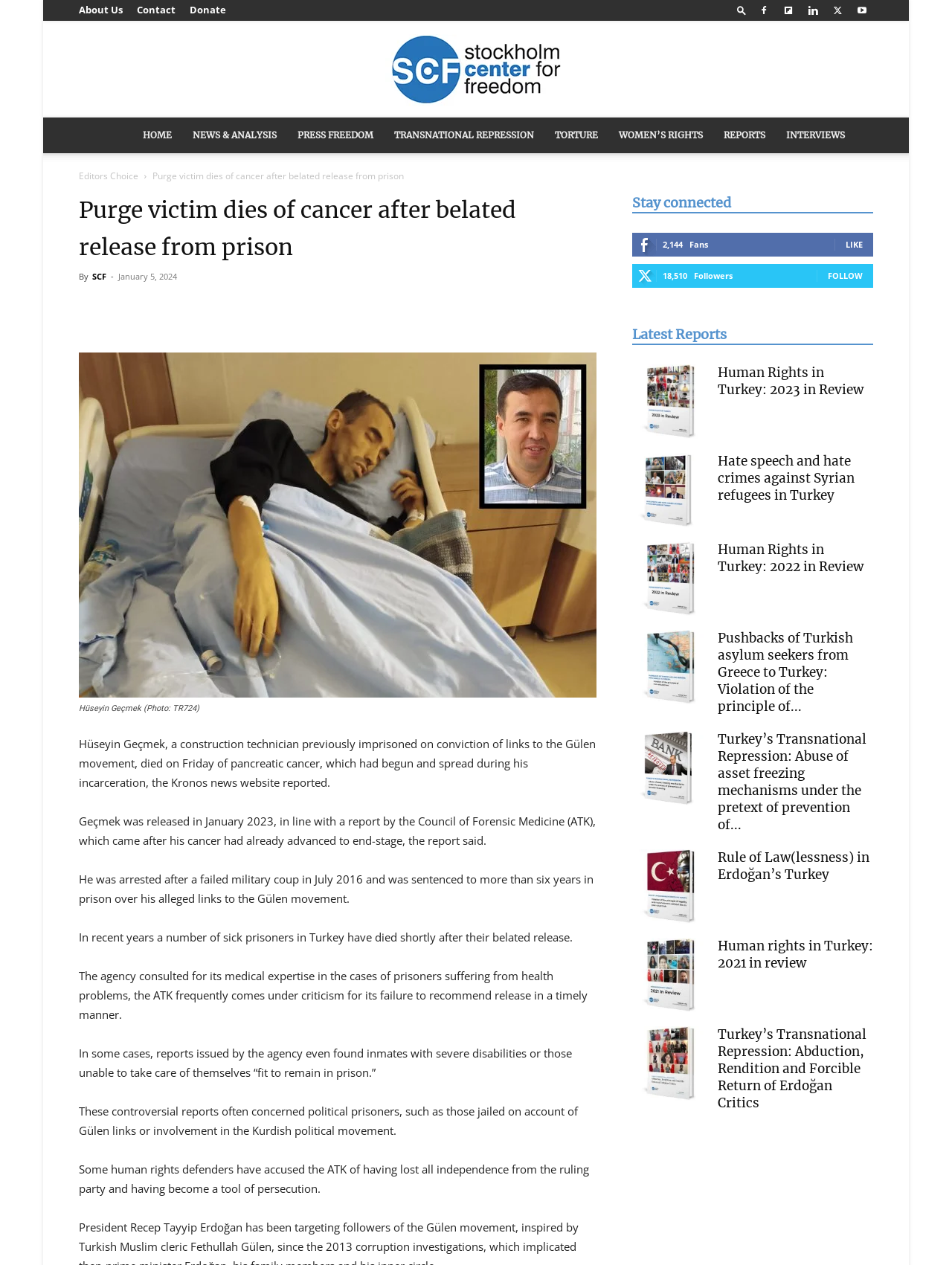Bounding box coordinates are specified in the format (top-left x, top-left y, bottom-right x, bottom-right y). All values are floating point numbers bounded between 0 and 1. Please provide the bounding box coordinate of the region this sentence describes: parent_node: Hüseyin Geçmek (Photo: TR724)

[0.083, 0.279, 0.627, 0.551]